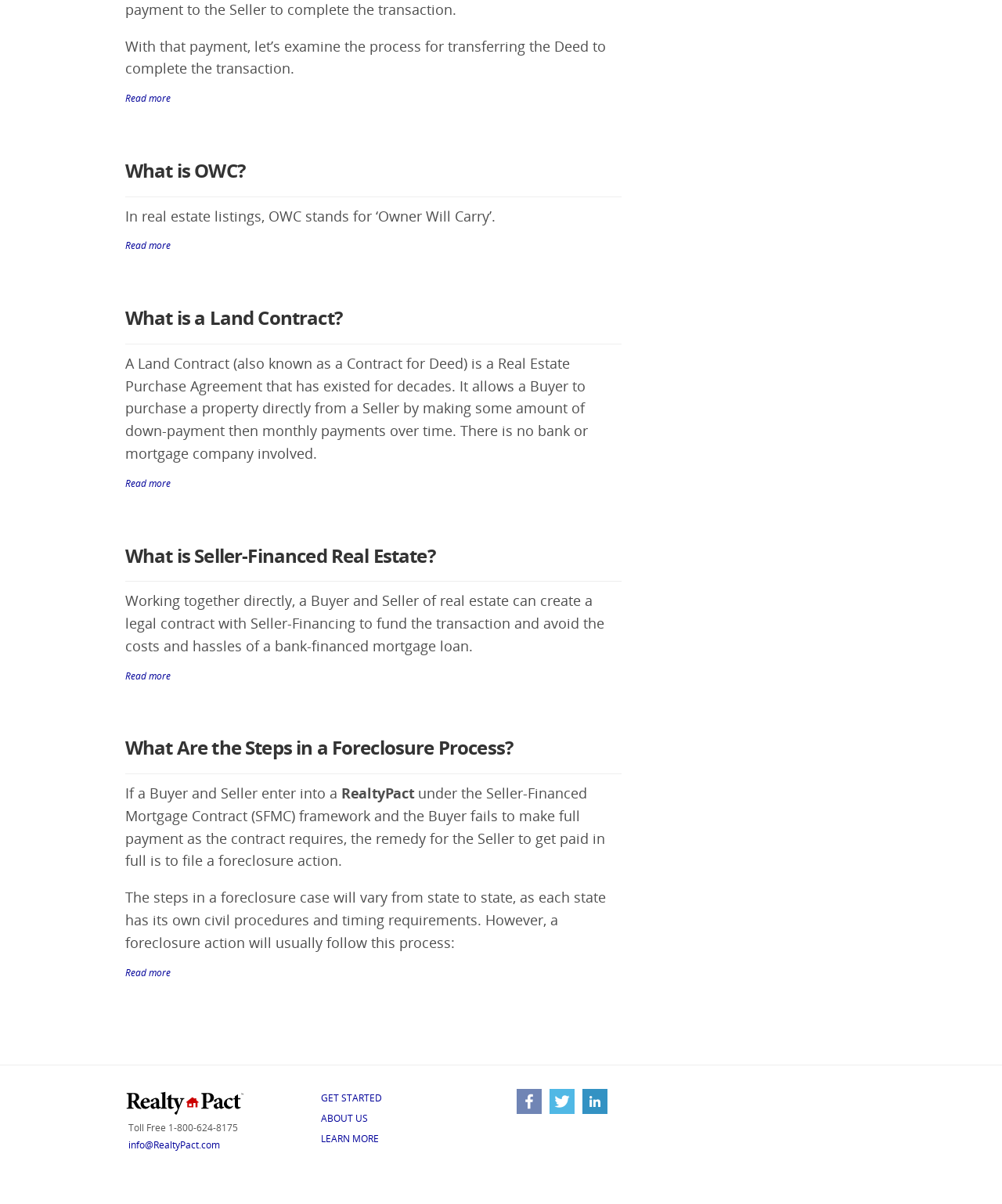What does OWC stand for?
Using the visual information, respond with a single word or phrase.

Owner Will Carry